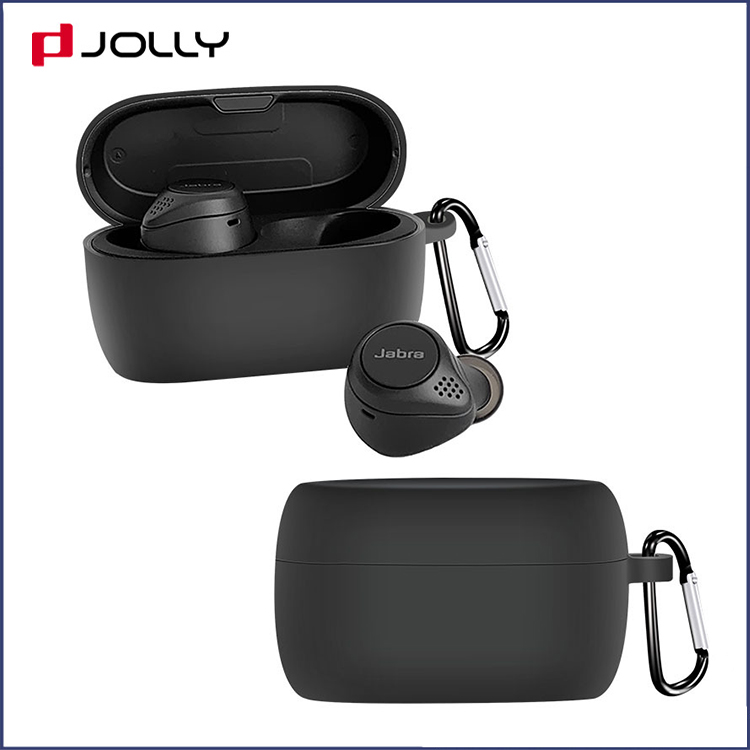Create a detailed narrative for the image.

This image showcases a sleek black Jabra headphone case, designed for protection and portability. The case is depicted with its lid open, revealing the earbuds nestled inside. The earbuds feature a modern design with pronounced contours and the Jabra logo prominently displayed, emphasizing brand identity. A carabiner is attached to the case, enhancing its functionality and ease of transport. The overall aesthetic reflects a blend of sophistication and practicality, catering to users who appreciate both design and convenience in their tech accessories. This product is part of Jolly's diverse lineup of mobile phone and audio accessories, highlighting their commitment to quality and innovation.